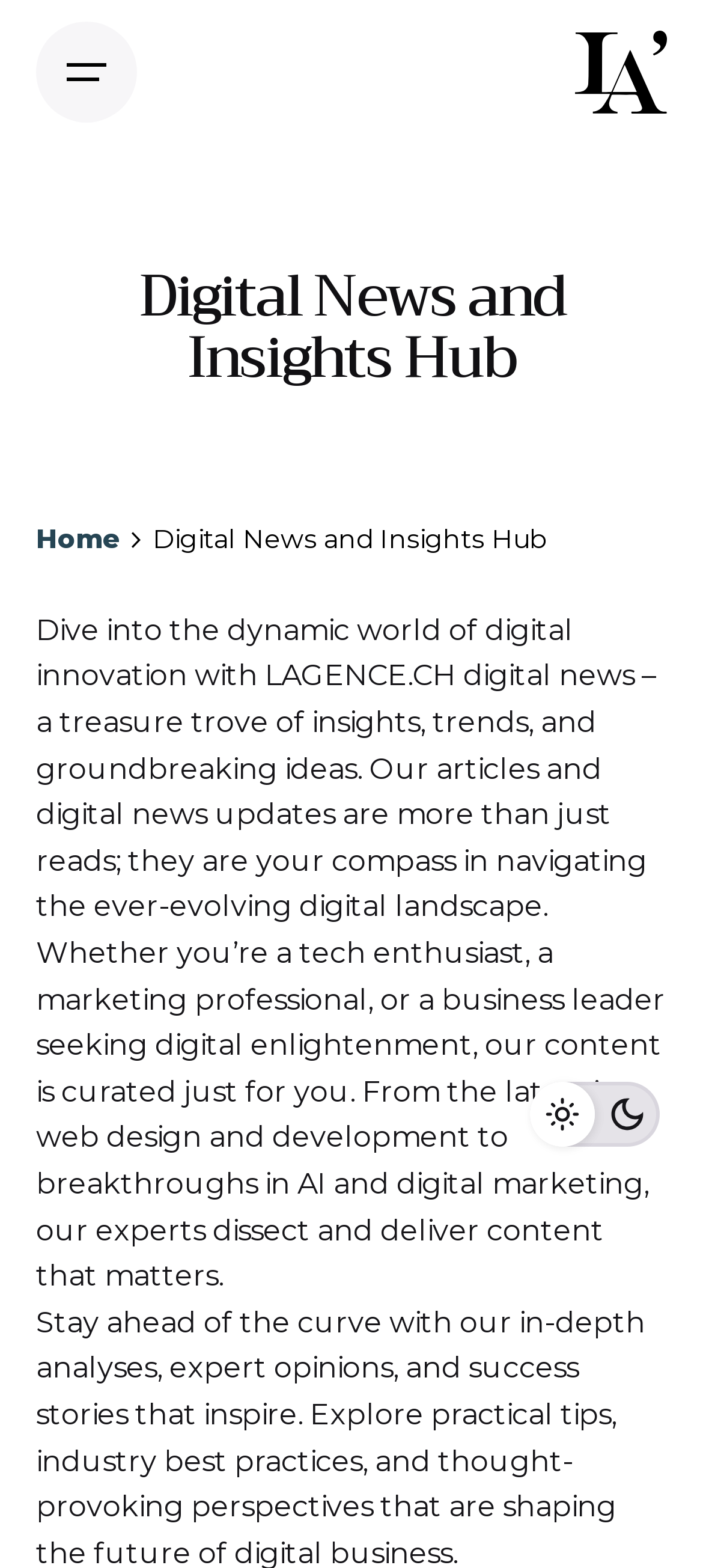Calculate the bounding box coordinates for the UI element based on the following description: "Home". Ensure the coordinates are four float numbers between 0 and 1, i.e., [left, top, right, bottom].

[0.051, 0.334, 0.172, 0.355]